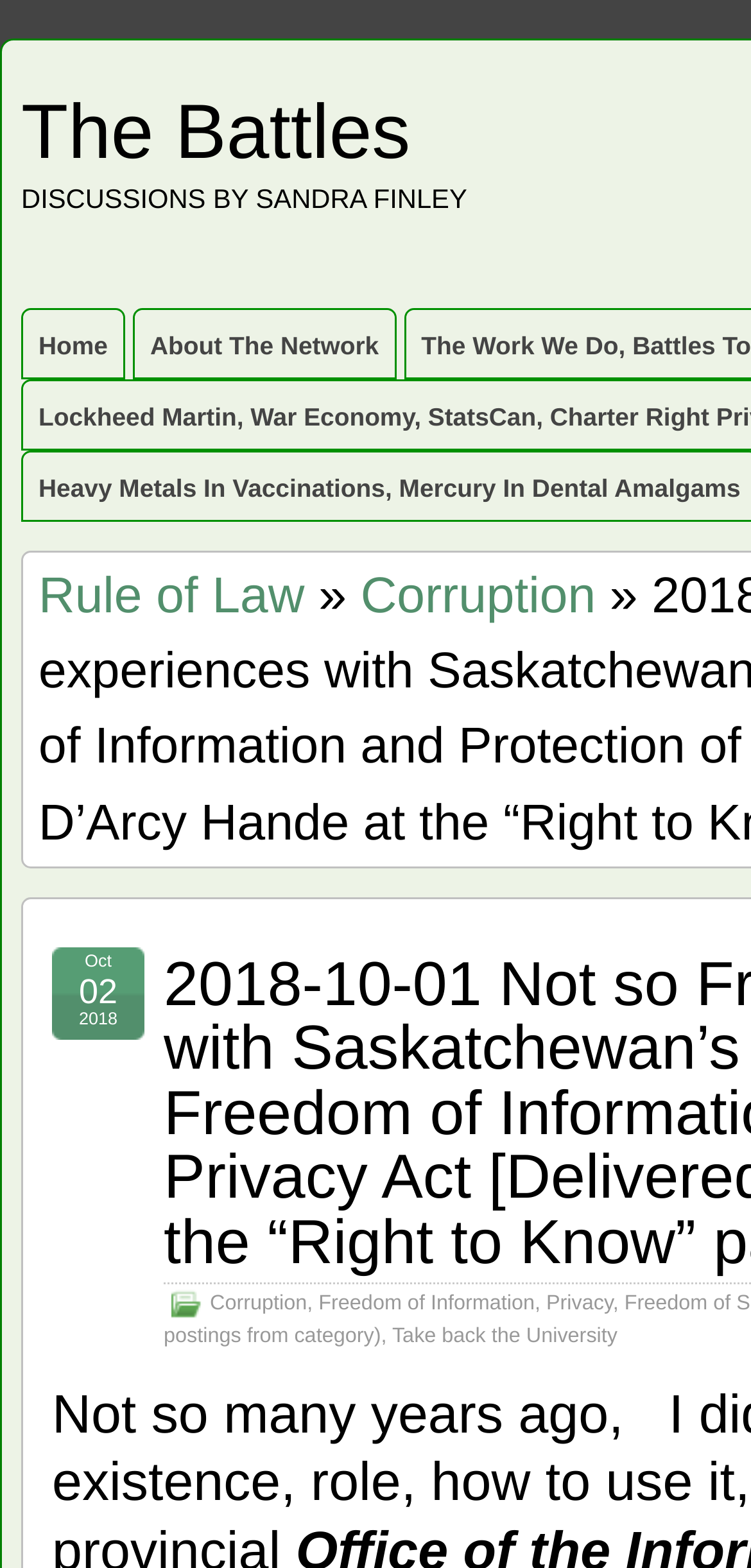Given the webpage screenshot, identify the bounding box of the UI element that matches this description: "Take back the University".

[0.522, 0.844, 0.822, 0.859]